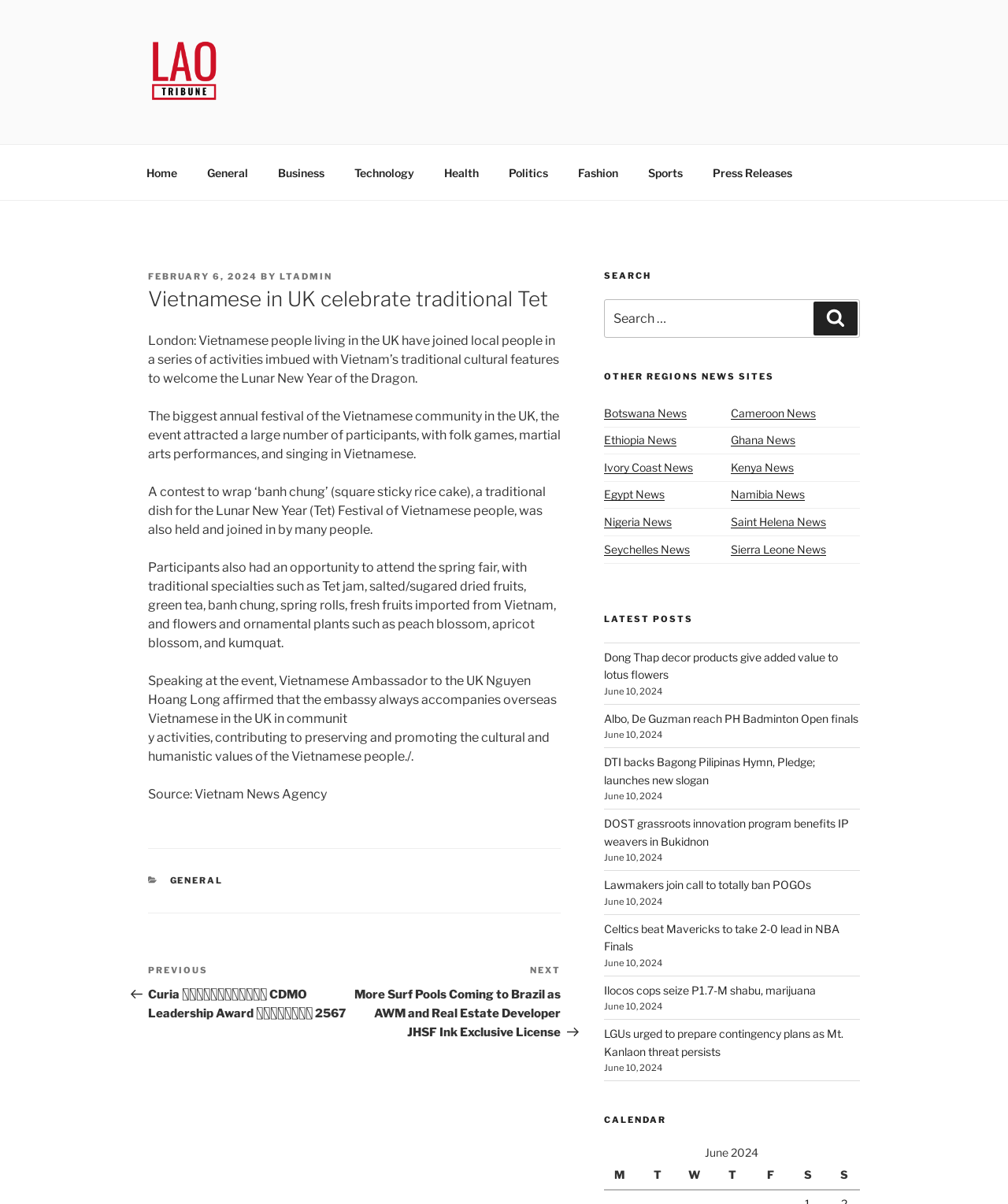Find the bounding box coordinates of the element's region that should be clicked in order to follow the given instruction: "Read the 'Vietnamese in UK celebrate traditional Tet' article". The coordinates should consist of four float numbers between 0 and 1, i.e., [left, top, right, bottom].

[0.147, 0.237, 0.556, 0.261]